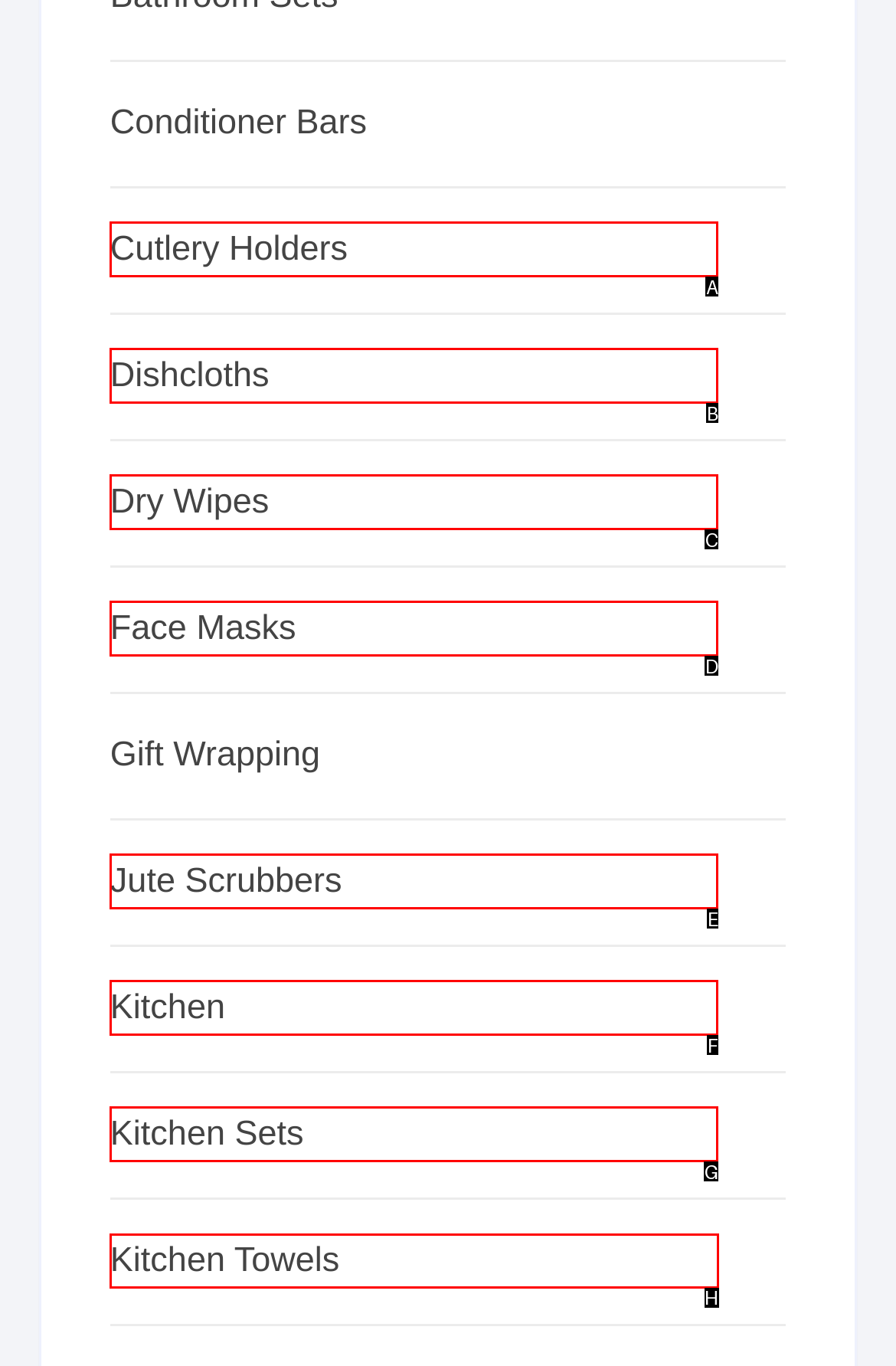Indicate the letter of the UI element that should be clicked to accomplish the task: View Kitchen Towels. Answer with the letter only.

H